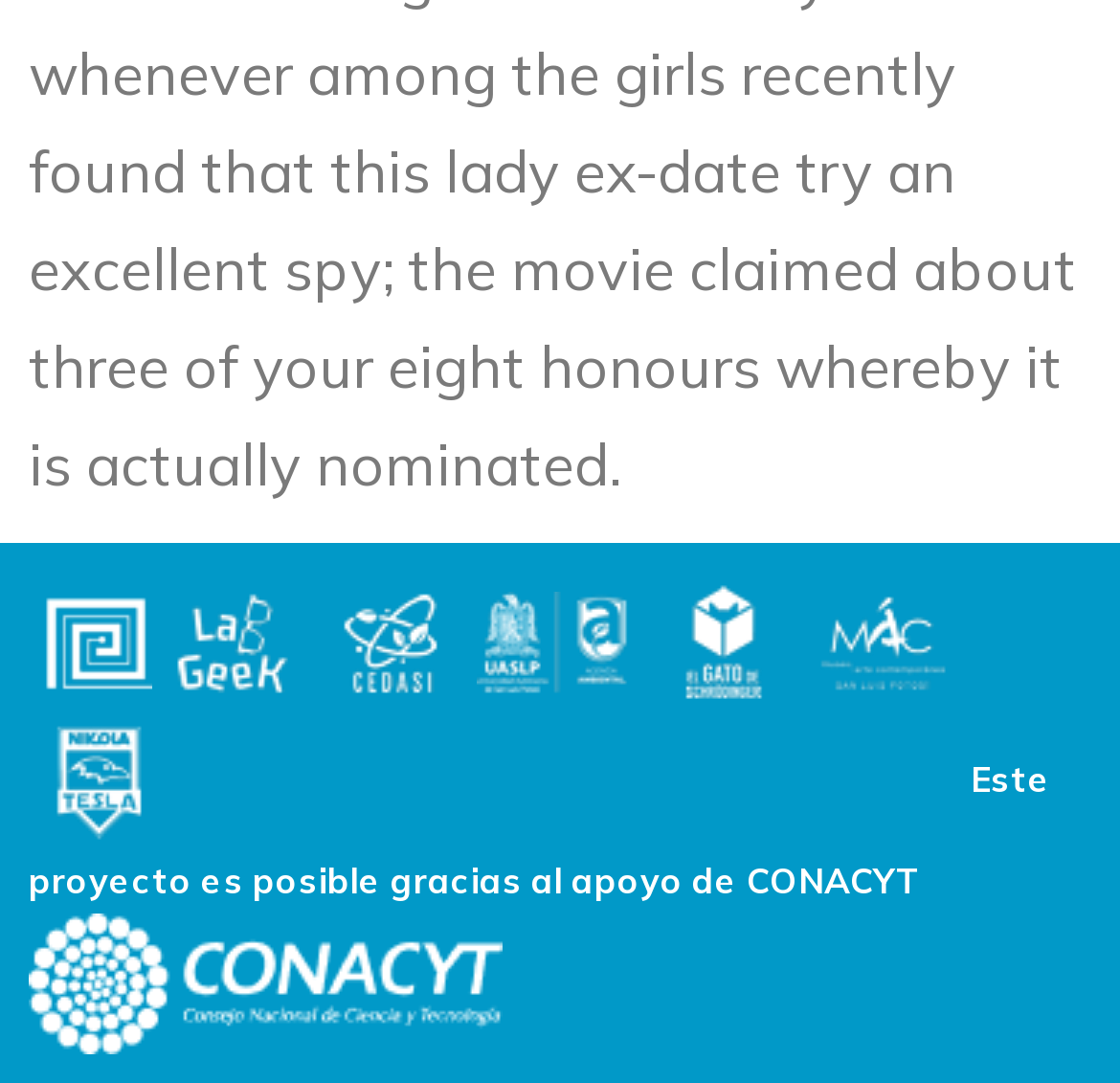Identify the bounding box coordinates for the element you need to click to achieve the following task: "click the link with CONACYT". Provide the bounding box coordinates as four float numbers between 0 and 1, in the form [left, top, right, bottom].

[0.026, 0.884, 0.449, 0.924]